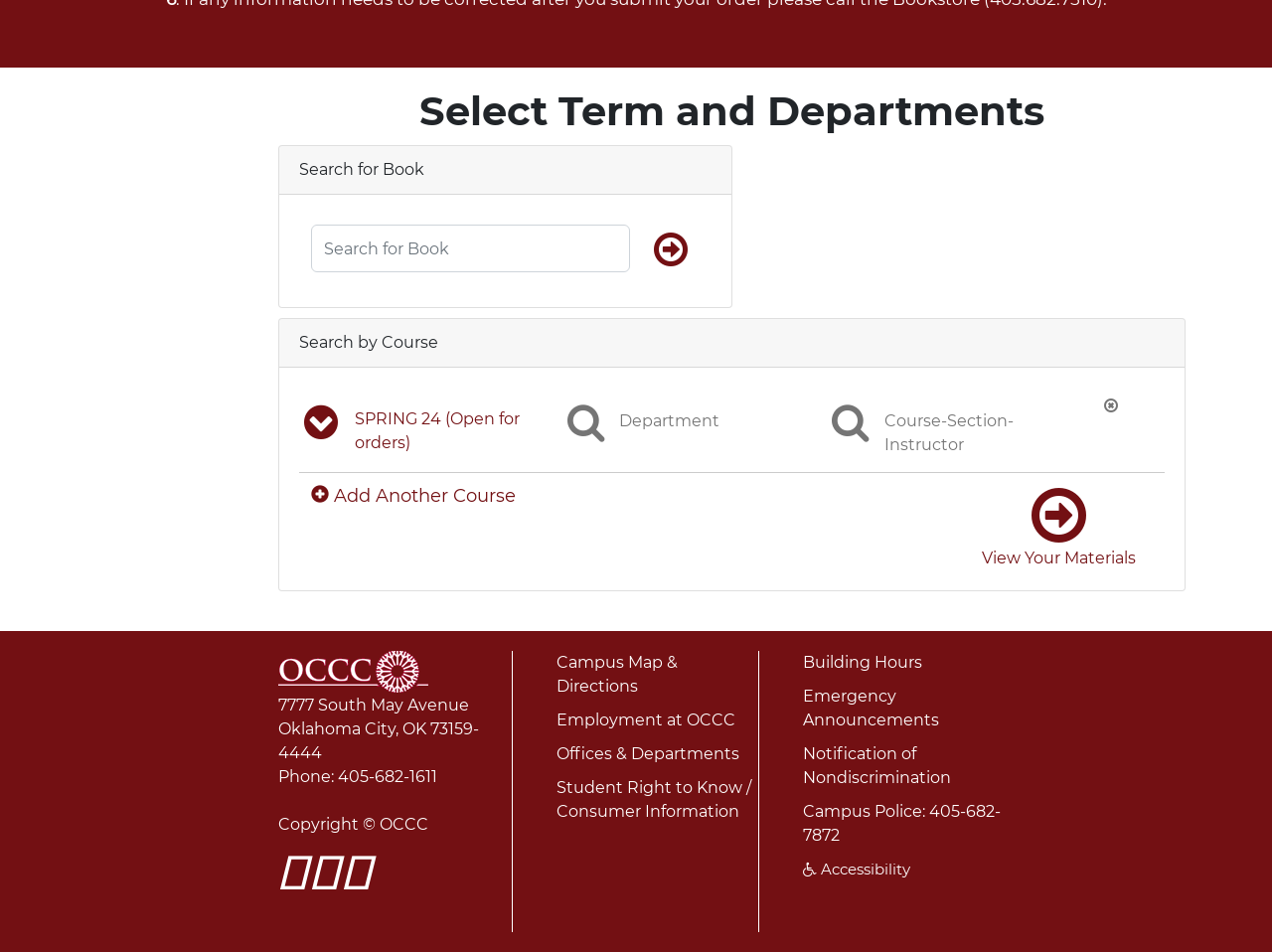Identify the bounding box for the element characterized by the following description: "aria-label="Search for Book"".

[0.514, 0.241, 0.541, 0.283]